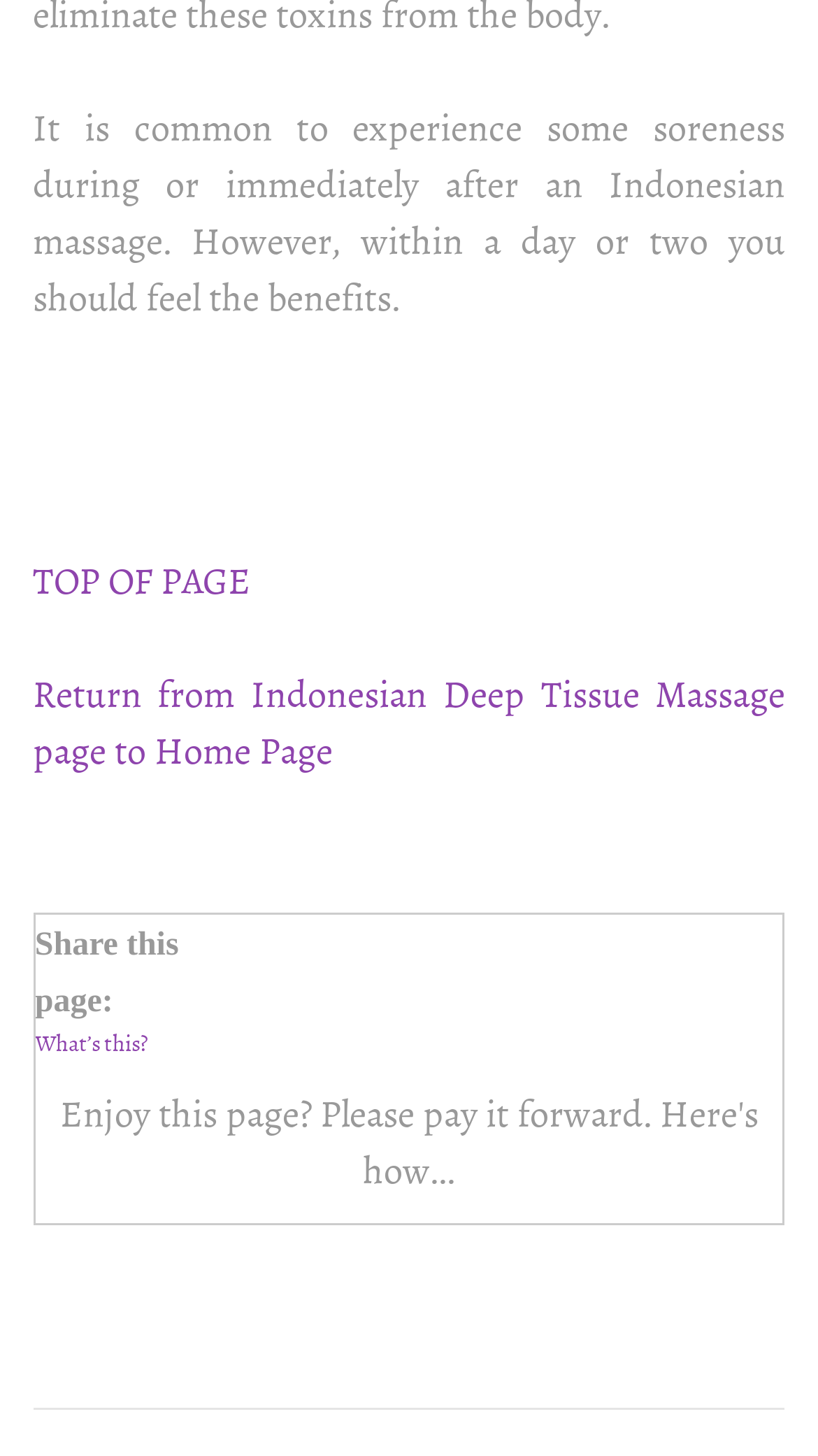Given the description "What’s this?", determine the bounding box of the corresponding UI element.

[0.043, 0.708, 0.181, 0.727]